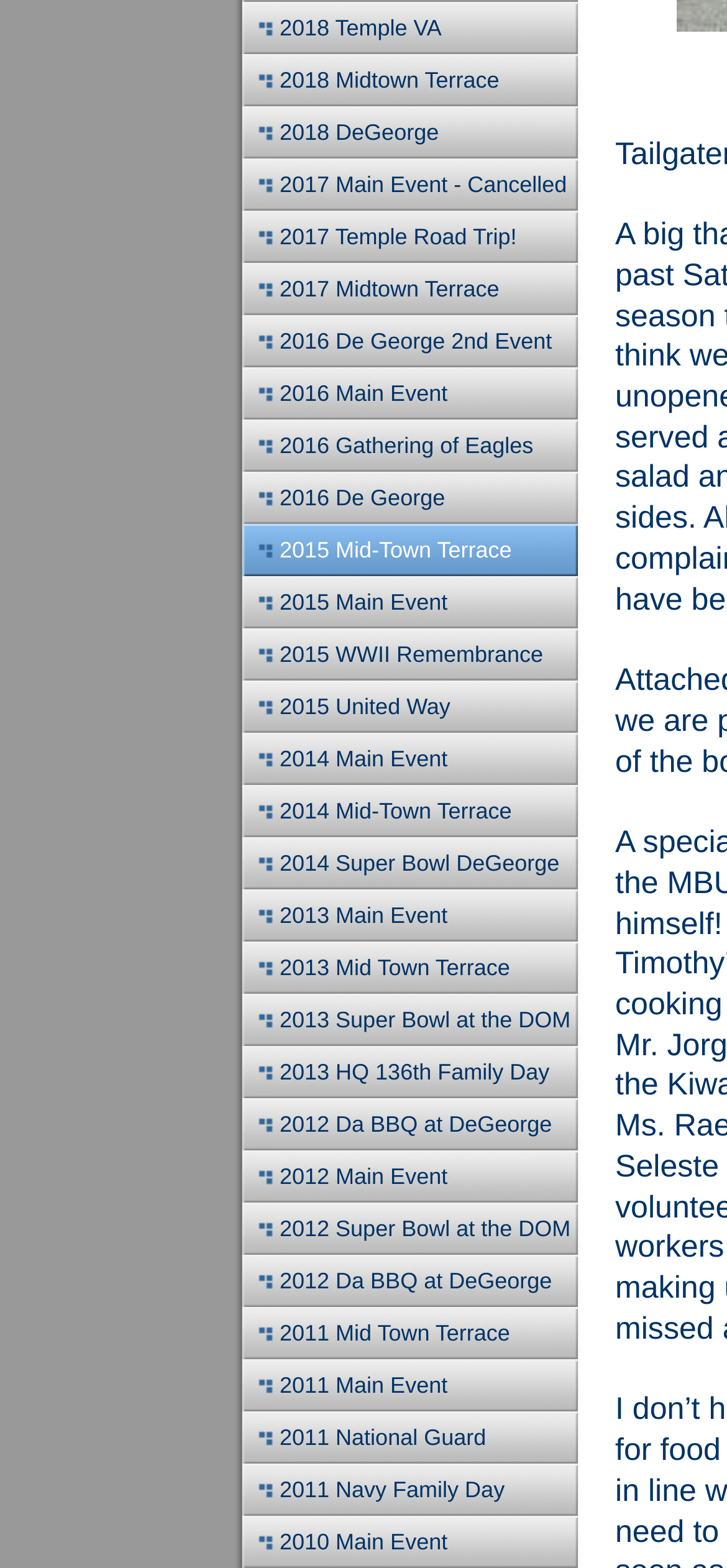Specify the bounding box coordinates of the element's area that should be clicked to execute the given instruction: "Go to ABOUT page". The coordinates should be four float numbers between 0 and 1, i.e., [left, top, right, bottom].

None